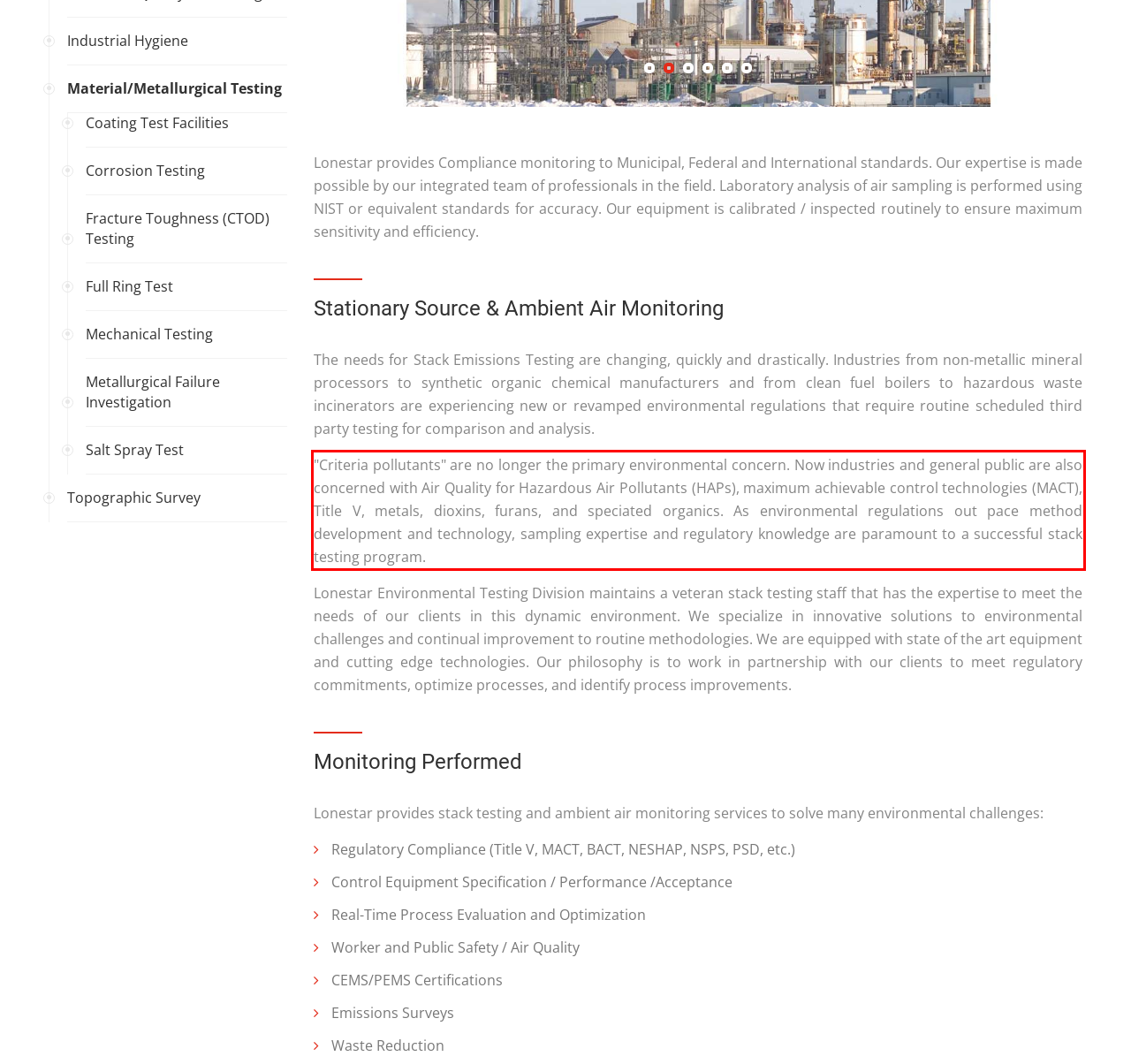You are provided with a screenshot of a webpage that includes a UI element enclosed in a red rectangle. Extract the text content inside this red rectangle.

"Criteria pollutants" are no longer the primary environmental concern. Now industries and general public are also concerned with Air Quality for Hazardous Air Pollutants (HAPs), maximum achievable control technologies (MACT), Title V, metals, dioxins, furans, and speciated organics. As environmental regulations out pace method development and technology, sampling expertise and regulatory knowledge are paramount to a successful stack testing program.